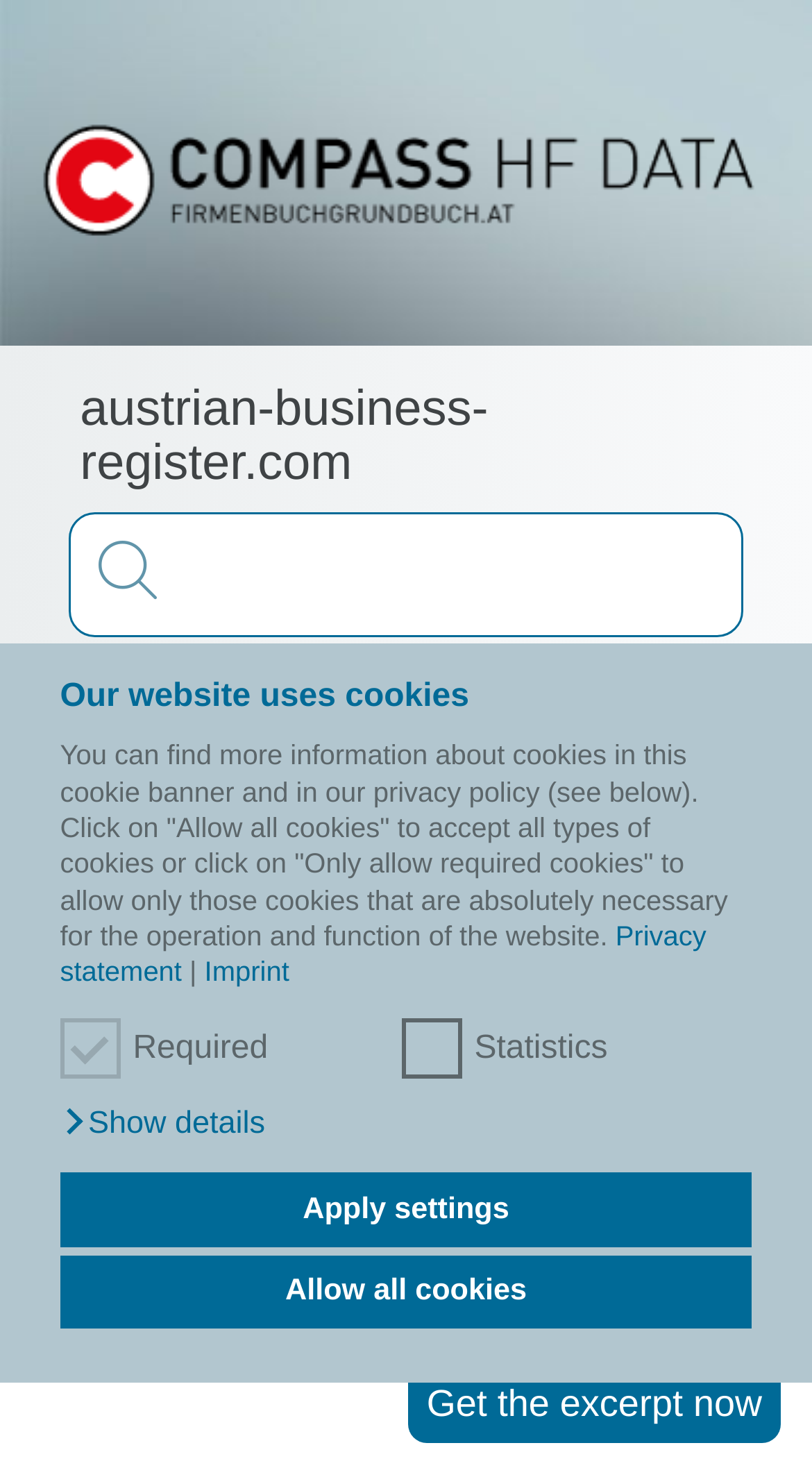Find the bounding box coordinates for the element described here: "Statistics".

[0.494, 0.698, 0.903, 0.741]